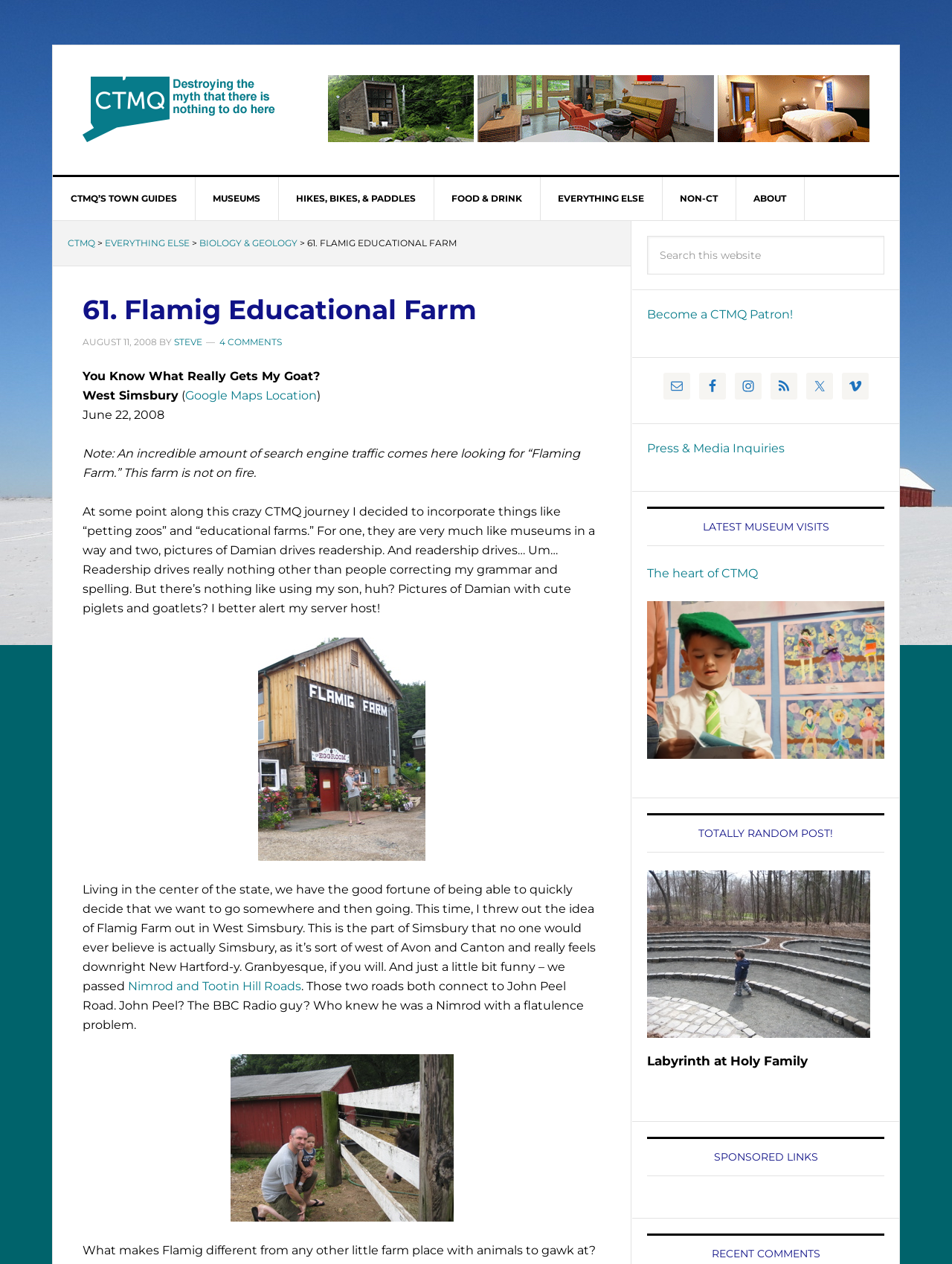Please give a succinct answer to the question in one word or phrase:
How many links are there in the navigation menu?

9